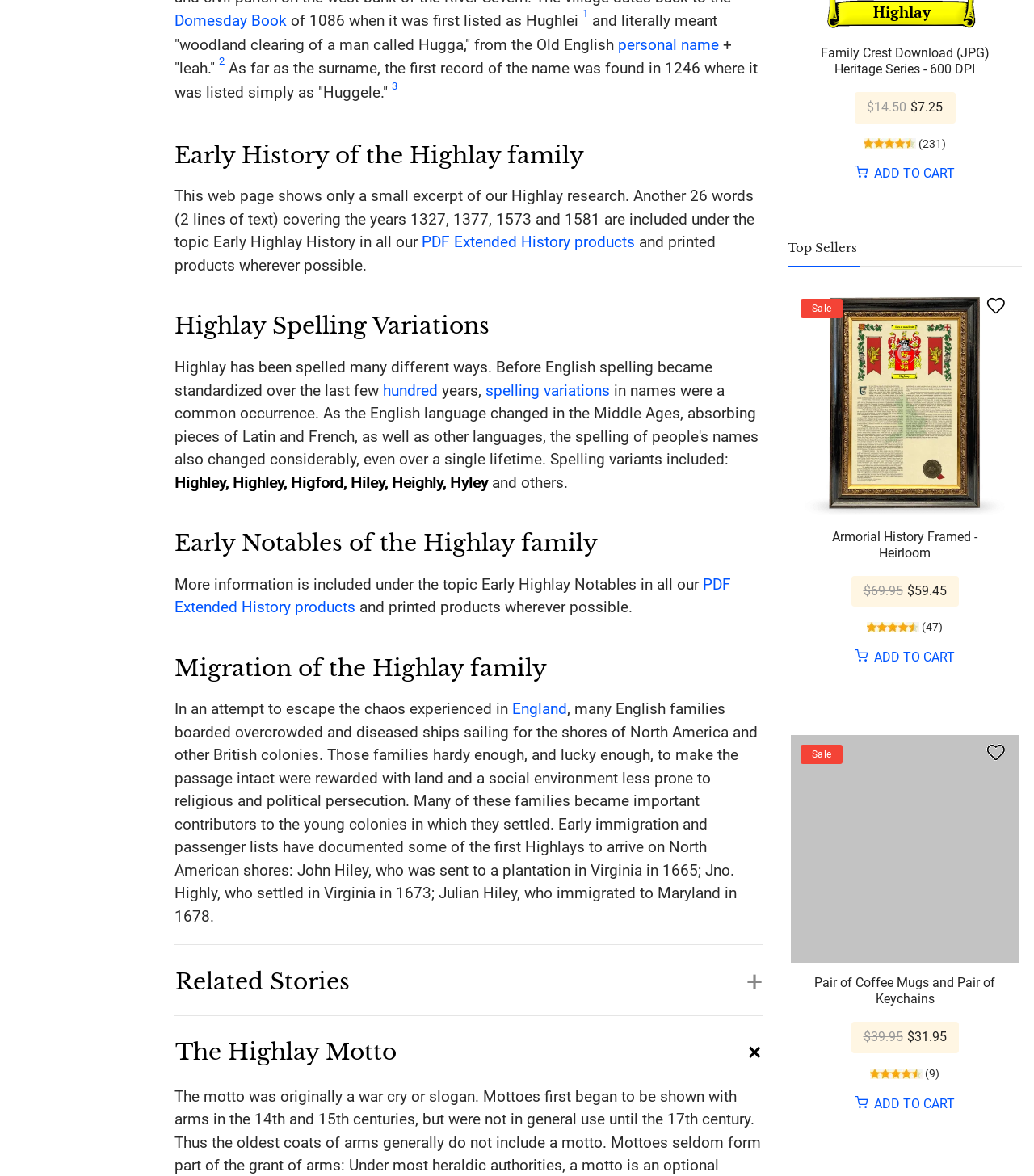Ascertain the bounding box coordinates for the UI element detailed here: "spelling variations". The coordinates should be provided as [left, top, right, bottom] with each value being a float between 0 and 1.

[0.47, 0.324, 0.59, 0.34]